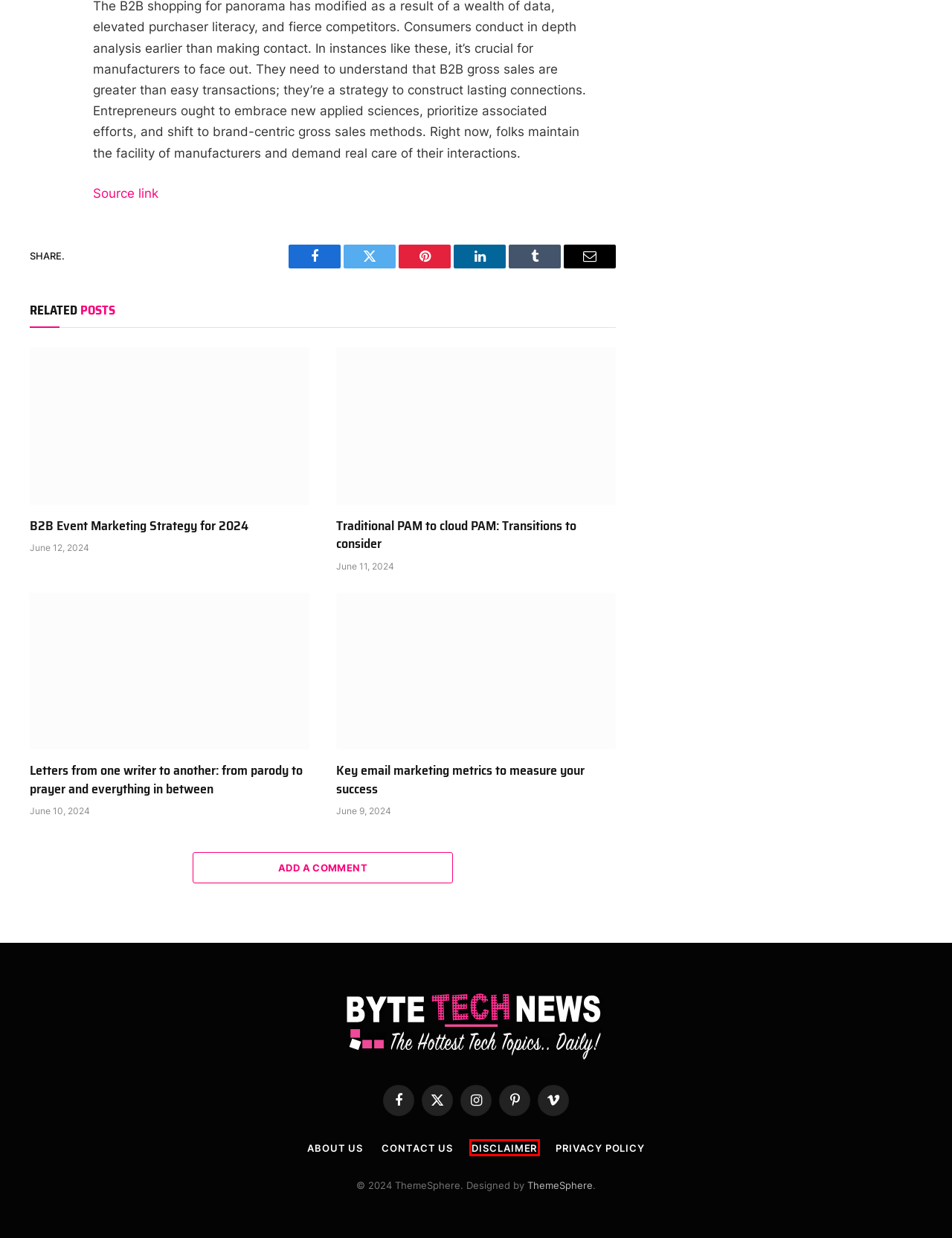A screenshot of a webpage is given, marked with a red bounding box around a UI element. Please select the most appropriate webpage description that fits the new page after clicking the highlighted element. Here are the candidates:
A. Engaging The Modern B2B Buyer - Ciente
B. Letters from one writer to another: from parody to prayer and everything in between - ByteTechNews
C. About Us - ByteTechNews
D. B2B Event Marketing Strategy for 2024 - ByteTechNews
E. Traditional PAM to cloud PAM: Transitions to consider - ByteTechNews
F. Disclaimer - ByteTechNews
G. Privacy Policy - ByteTechNews
H. Key email marketing metrics to measure your success - ByteTechNews

F